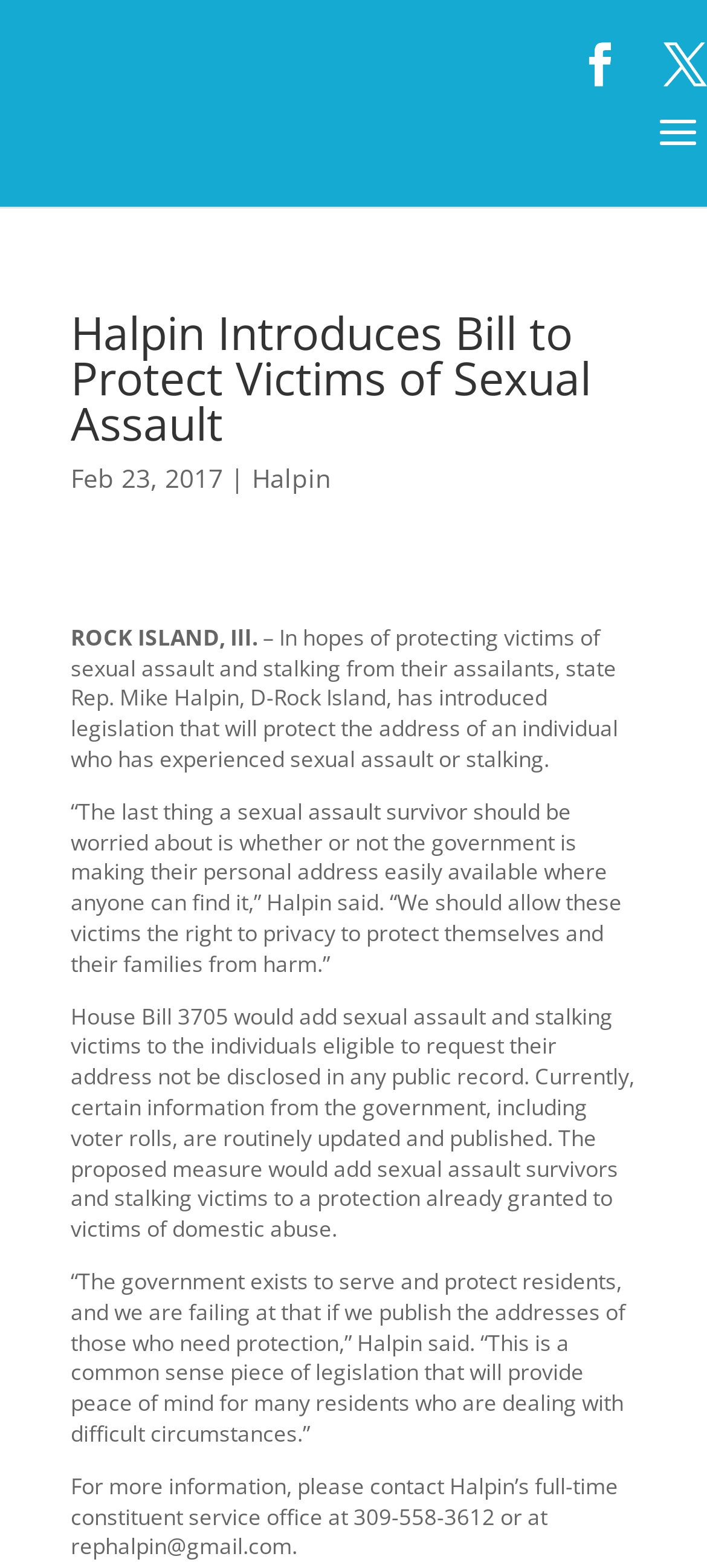Find the bounding box coordinates for the HTML element described in this sentence: "Facebook". Provide the coordinates as four float numbers between 0 and 1, in the format [left, top, right, bottom].

[0.818, 0.028, 0.879, 0.056]